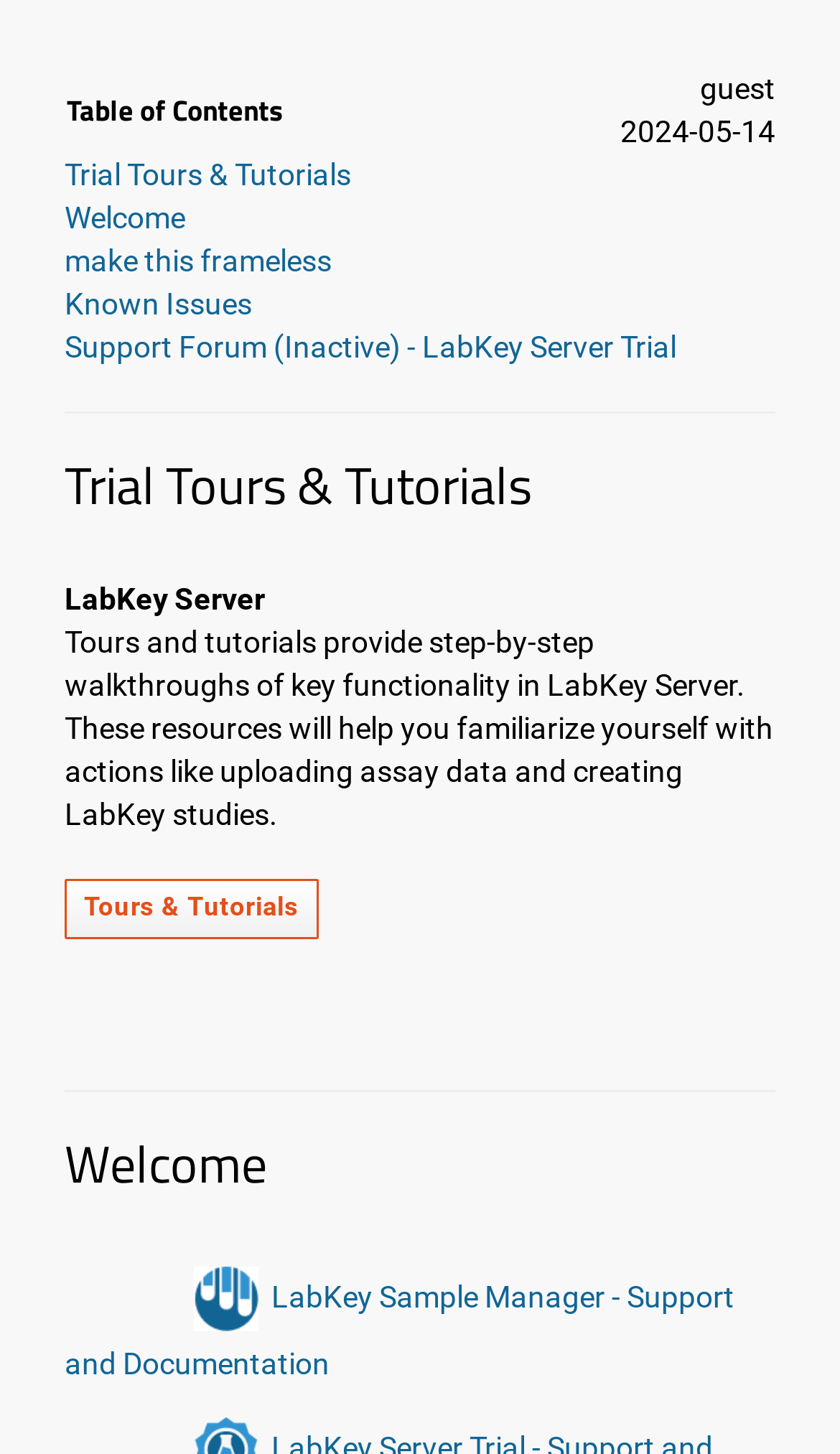Please answer the following question using a single word or phrase: What is the name of the server mentioned in the webpage?

LabKey Server